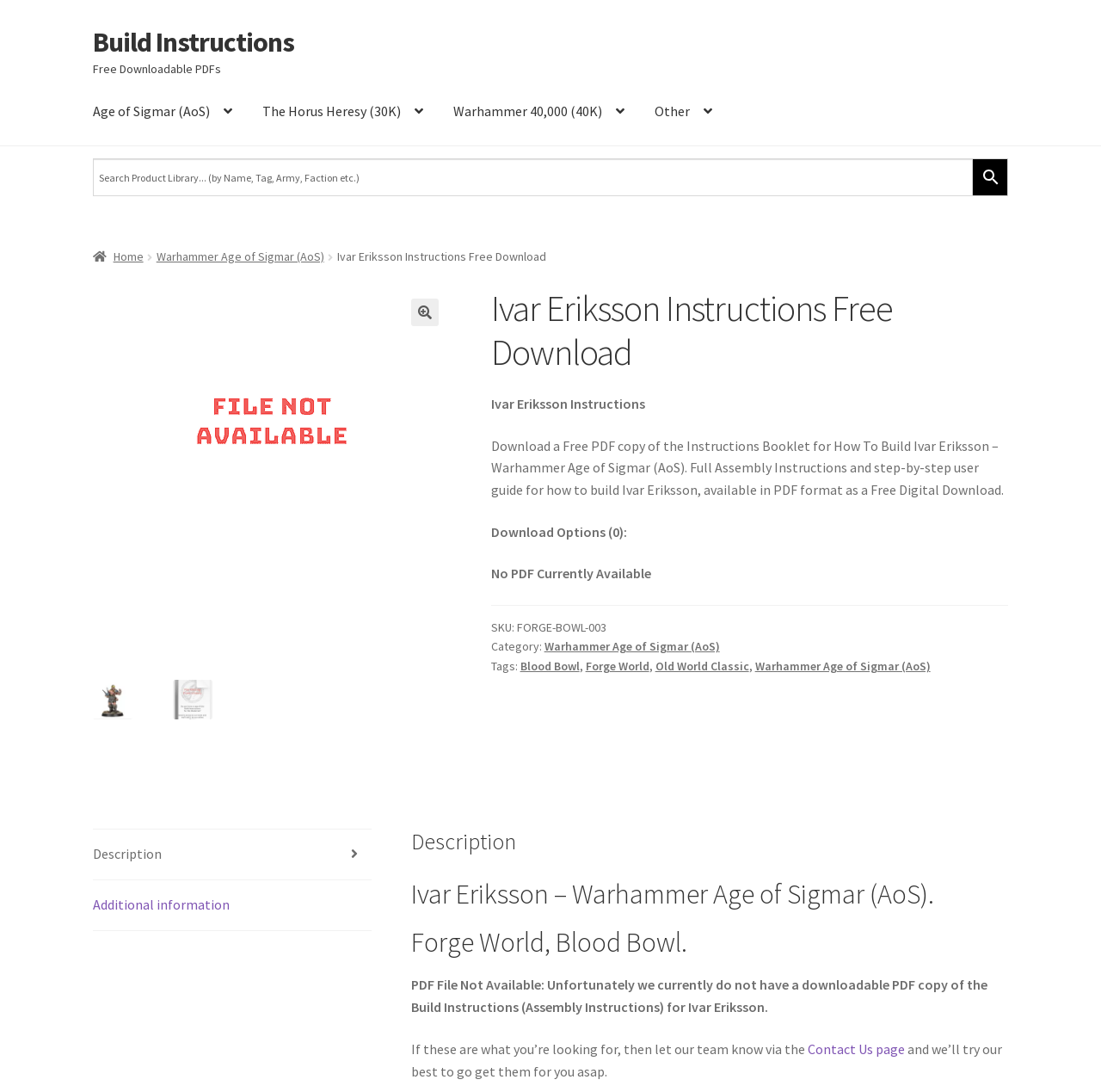What is the current status of the PDF file?
Based on the image content, provide your answer in one word or a short phrase.

Not Available